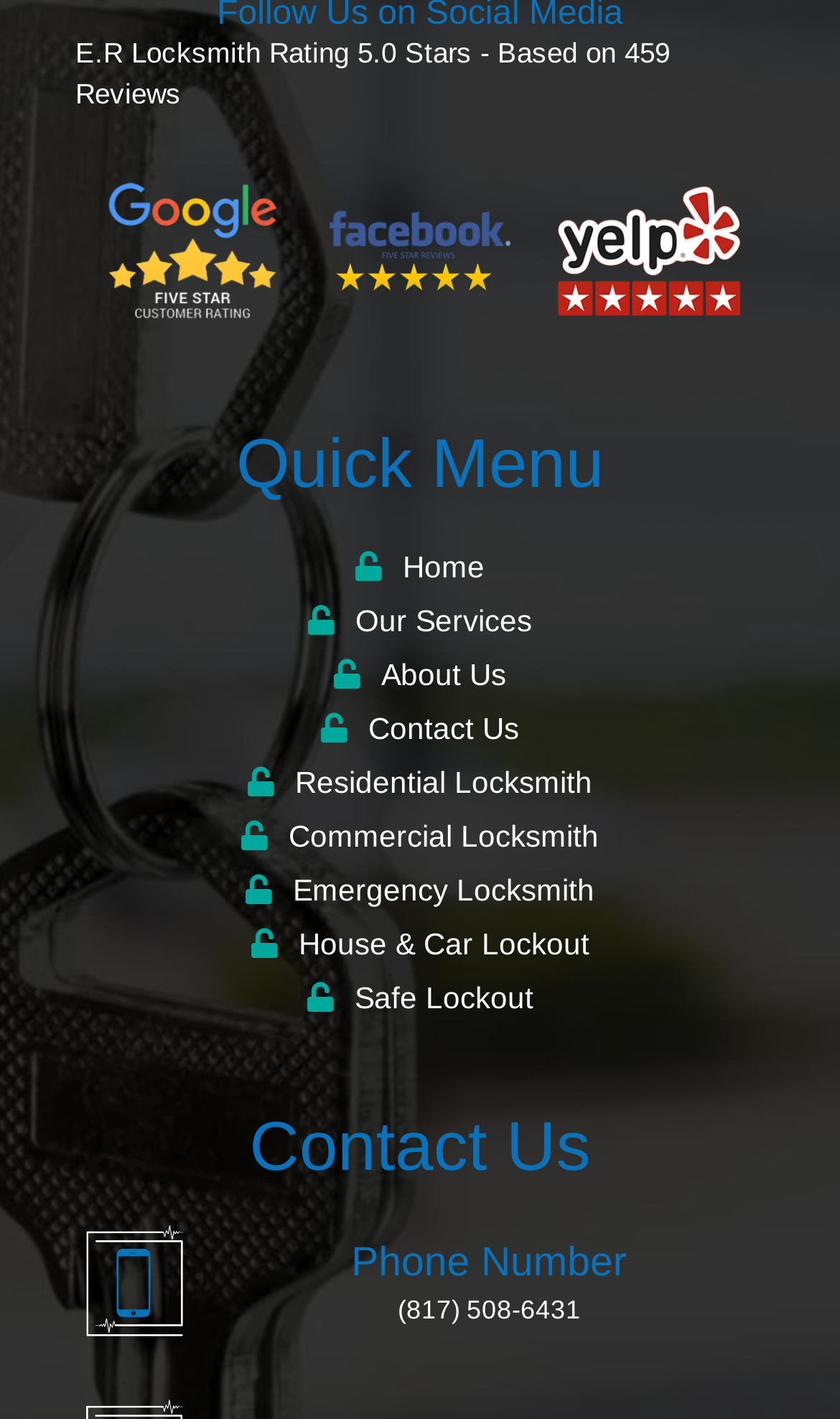Please mark the bounding box coordinates of the area that should be clicked to carry out the instruction: "Call the phone number".

[0.473, 0.912, 0.691, 0.933]